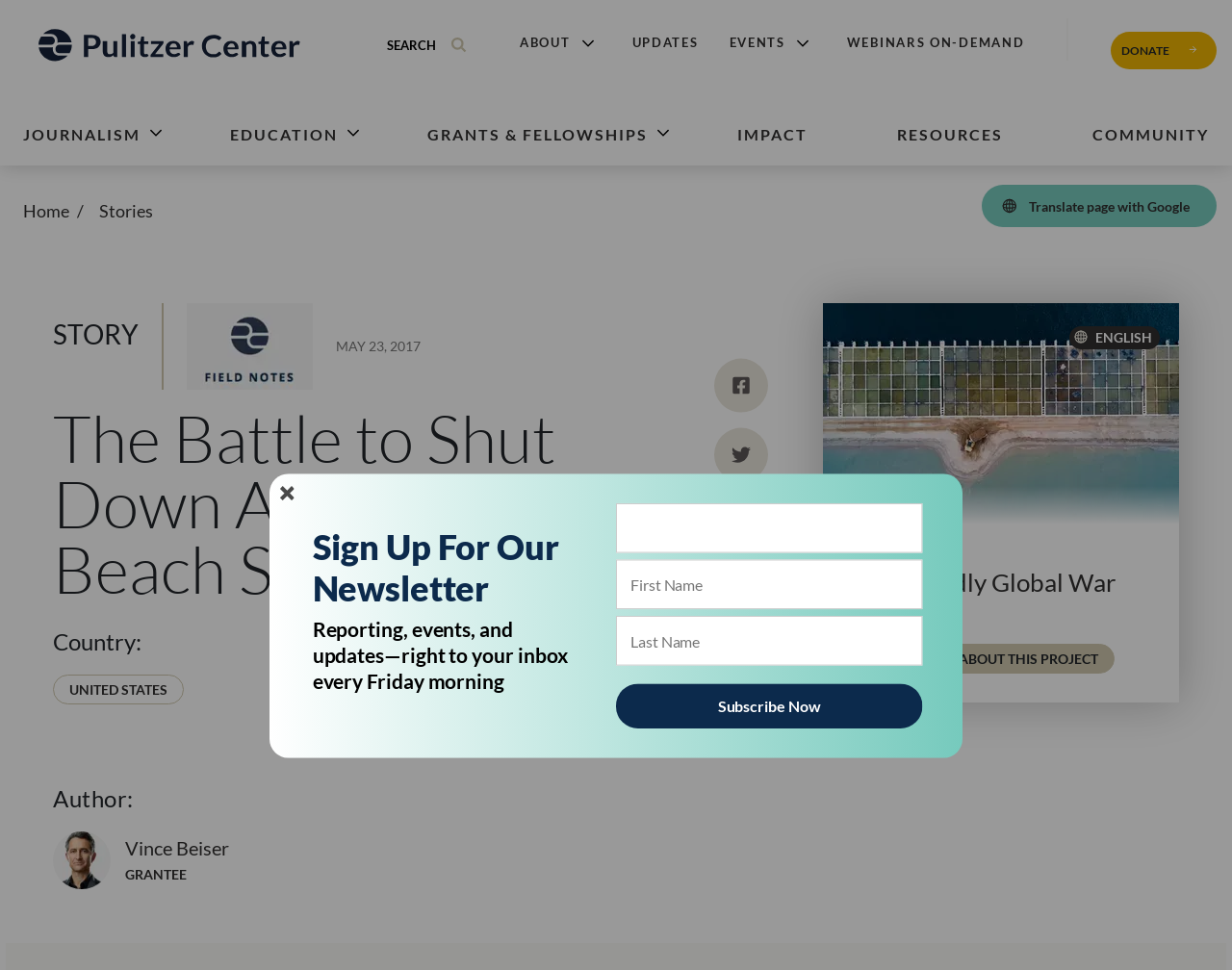Determine the bounding box coordinates of the element's region needed to click to follow the instruction: "Click on the 'DONATE' button". Provide these coordinates as four float numbers between 0 and 1, formatted as [left, top, right, bottom].

[0.902, 0.033, 0.988, 0.071]